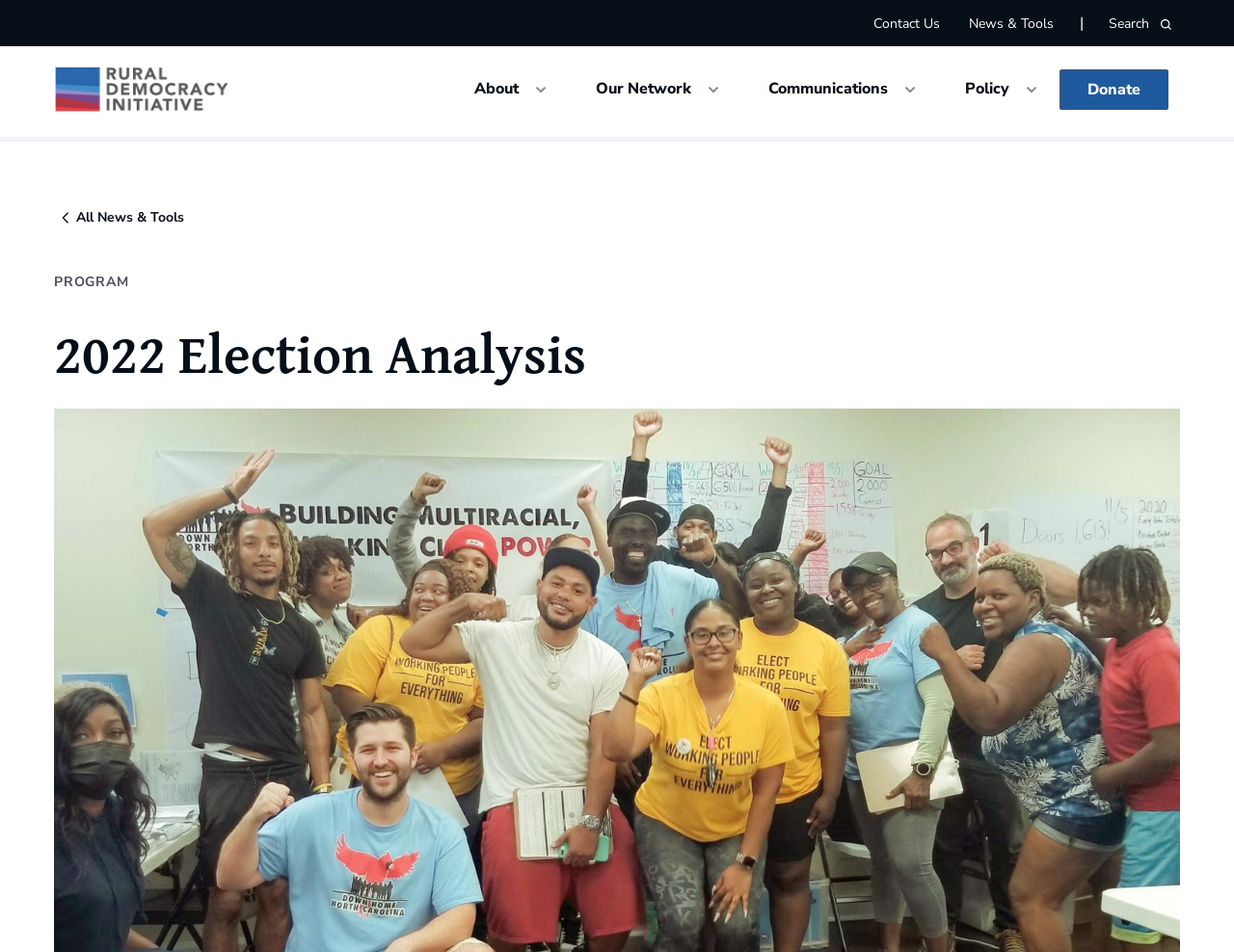Please specify the bounding box coordinates of the region to click in order to perform the following instruction: "click Contact Us".

[0.705, 0.012, 0.765, 0.037]